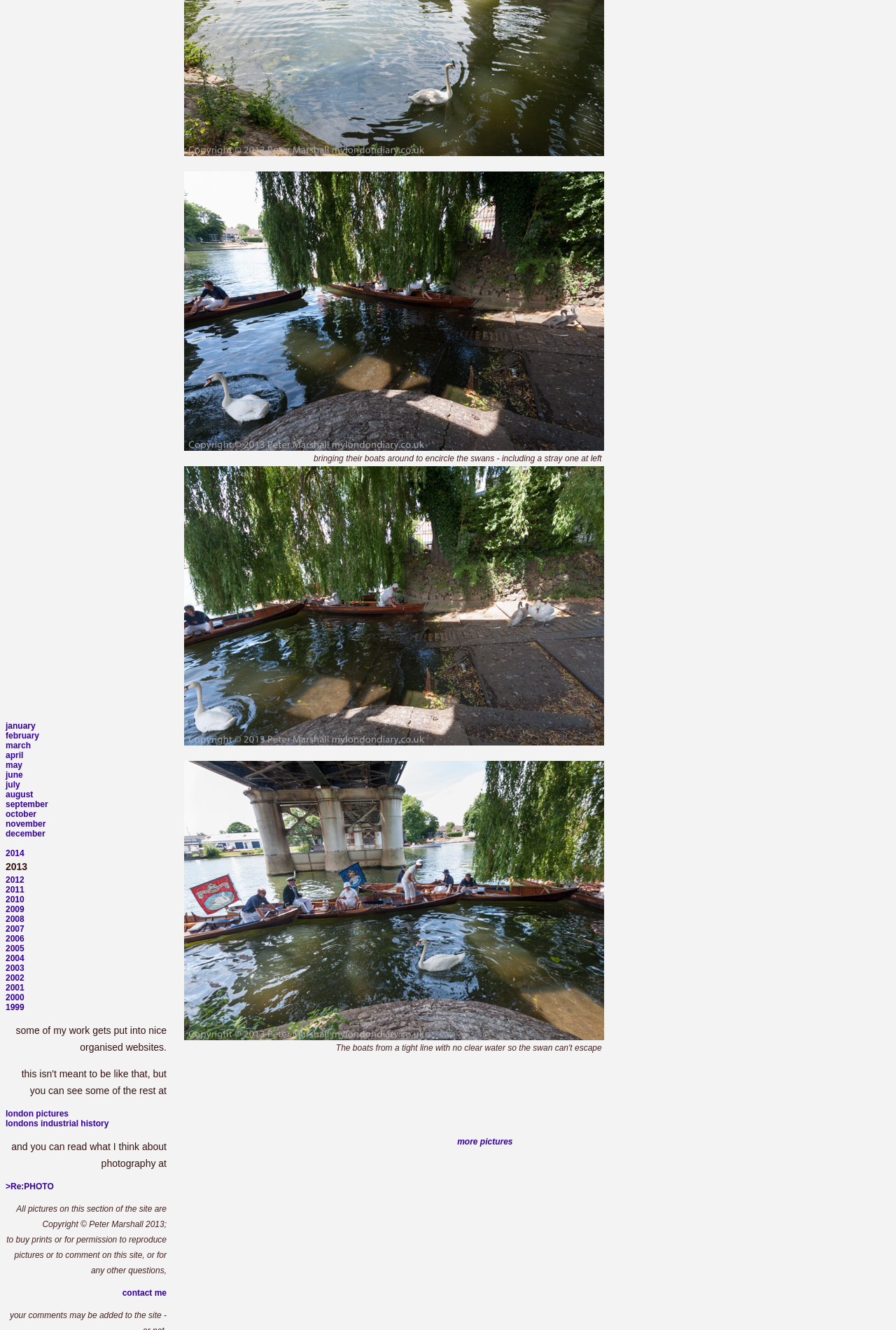Find the bounding box coordinates for the area that should be clicked to accomplish the instruction: "go to 'london pictures'".

[0.006, 0.834, 0.077, 0.841]